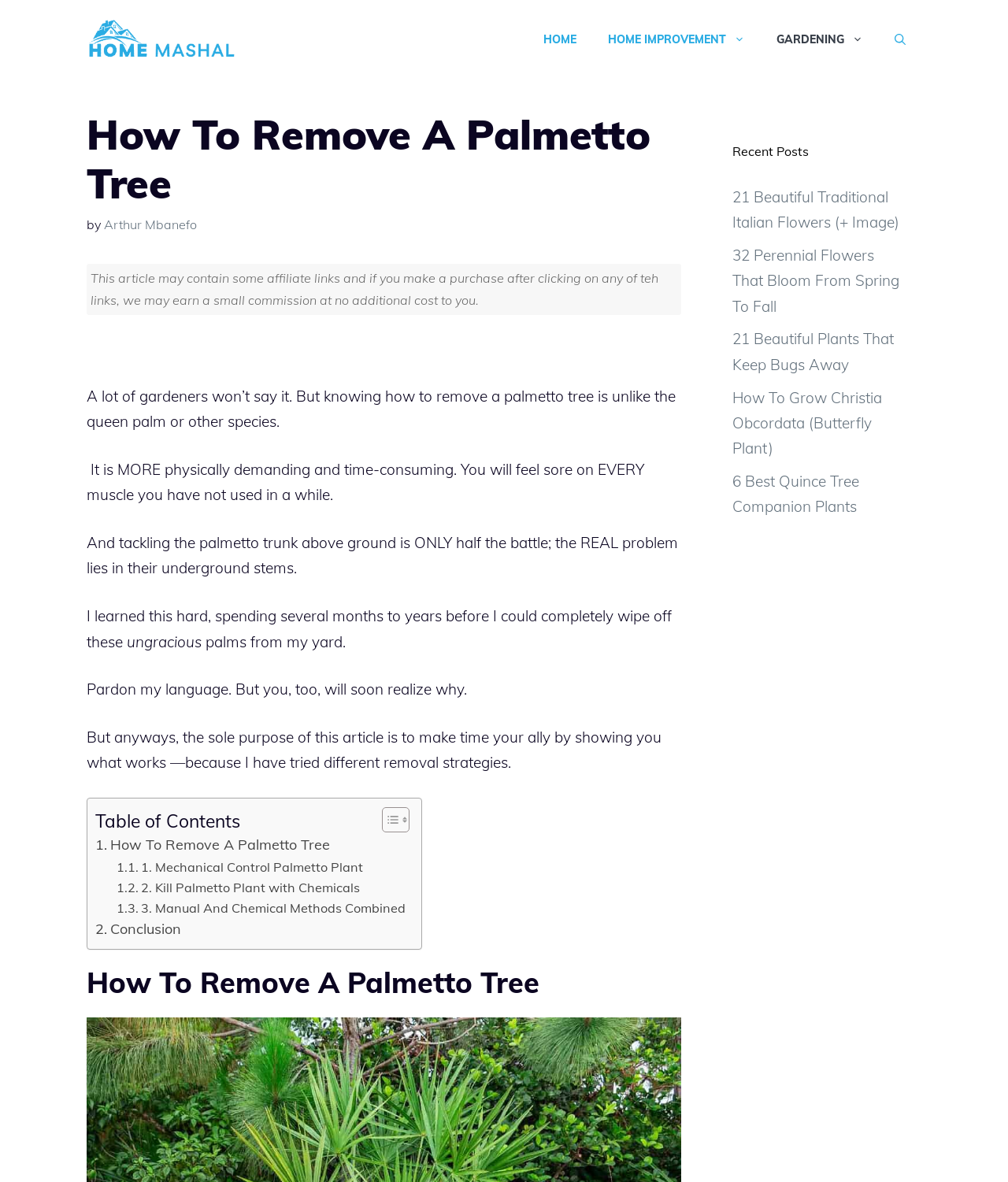Present a detailed account of what is displayed on the webpage.

The webpage is about removing palmetto trees, with a focus on the challenges and methods of removal. At the top, there is a banner with a link to the site's home page, accompanied by an image. Below the banner, there is a navigation menu with links to different sections of the site, including "HOME", "HOME IMPROVEMENT", "GARDENING", and a search bar.

The main content of the page is divided into sections, starting with a heading that reads "How To Remove A Palmetto Tree". Below the heading, there is a paragraph of text that introduces the topic, followed by several sections of text that discuss the difficulties of removing palmetto trees and the author's personal experience with the process.

To the right of the main content, there is a table of contents with links to different sections of the article, including "Mechanical Control Palmetto Plant", "Kill Palmetto Plant with Chemicals", and "Conclusion". Below the table of contents, there are links to other articles on the site, including "Recent Posts" and several gardening-related topics.

At the bottom of the page, there is a complementary section with a heading that reads "Recent Posts", followed by links to several other articles on the site.